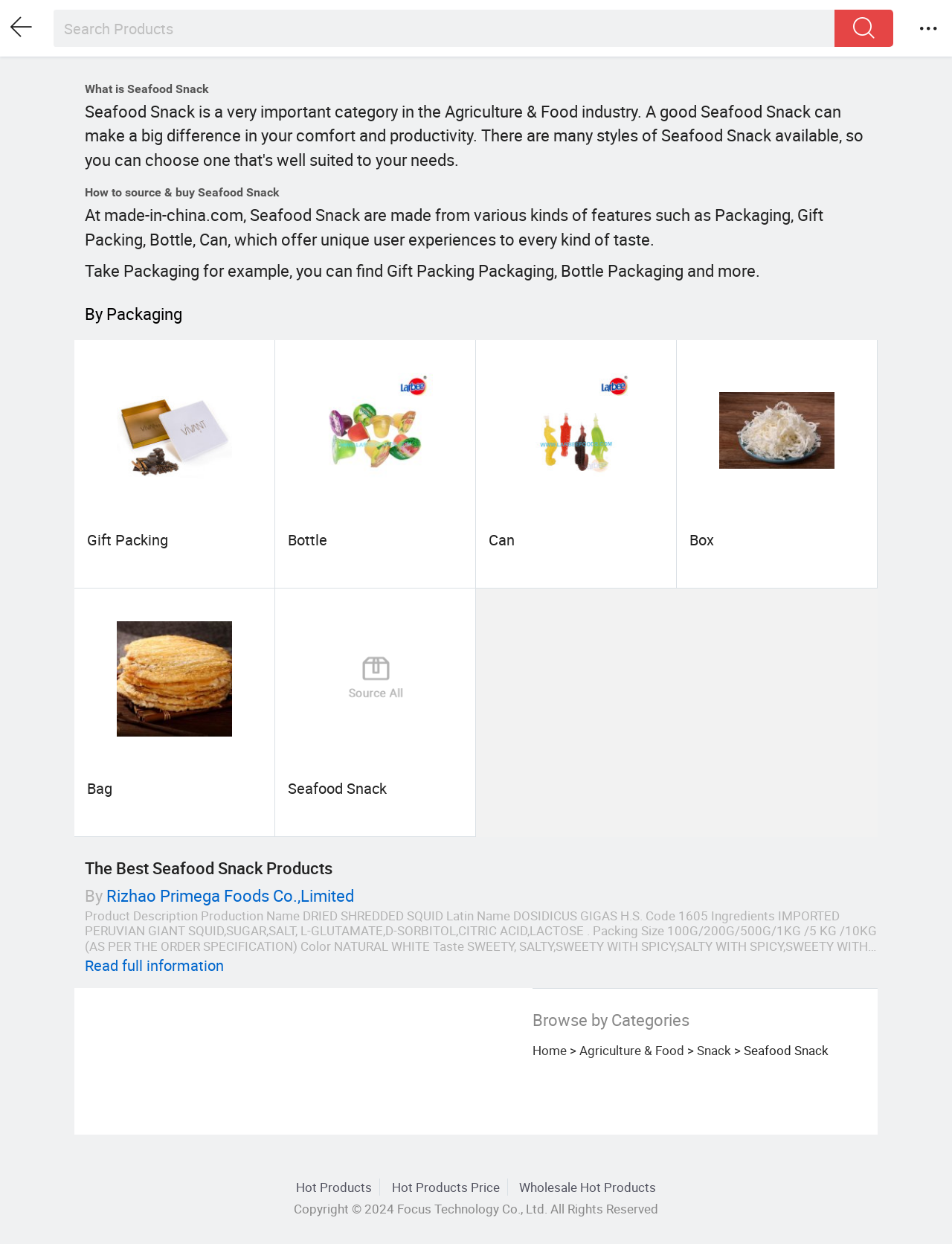Please specify the bounding box coordinates of the clickable section necessary to execute the following command: "Browse Agriculture & Food categories".

[0.608, 0.837, 0.722, 0.851]